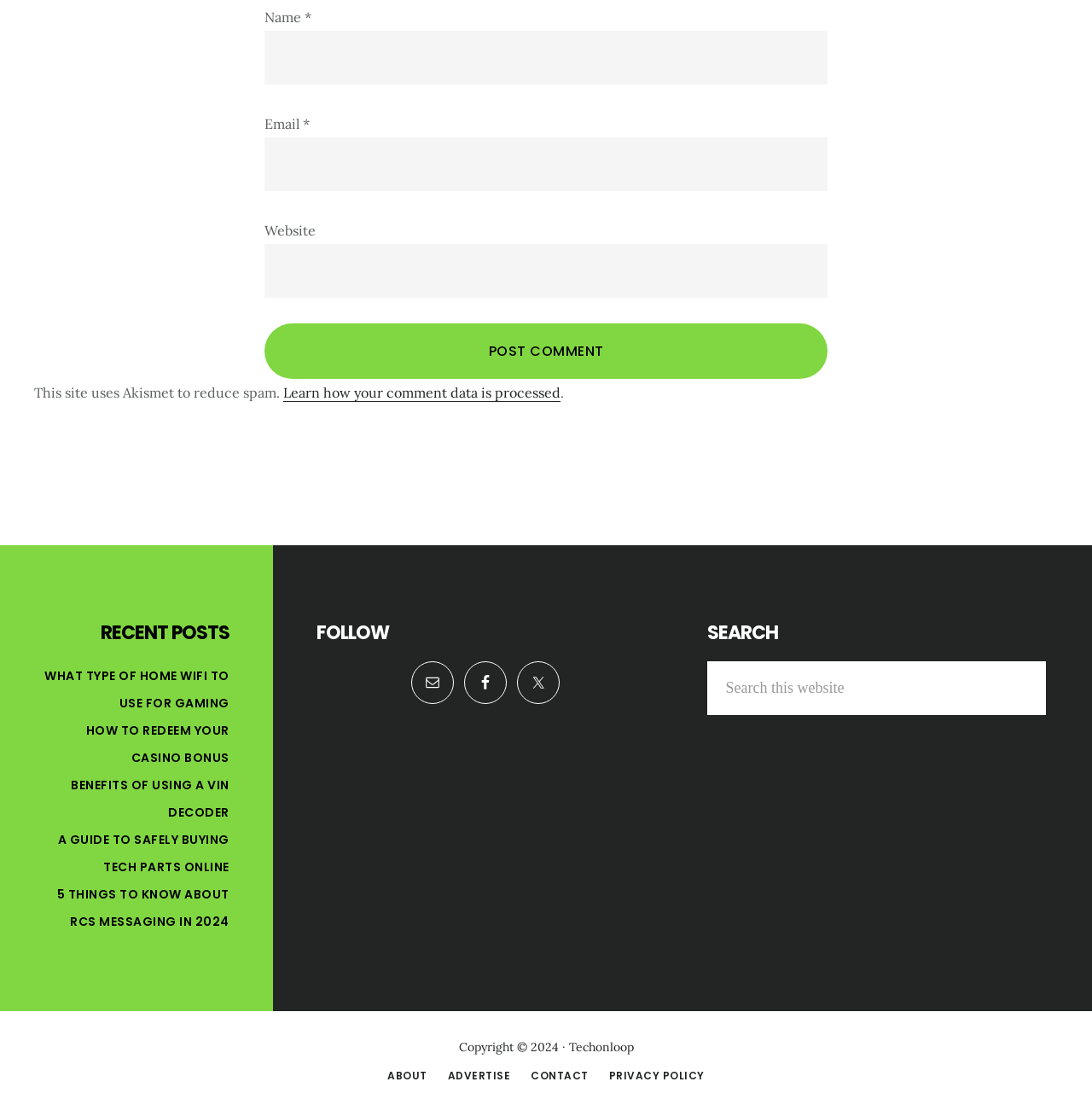What is the purpose of the textbox with label 'Name'?
Using the image, provide a detailed and thorough answer to the question.

The textbox with label 'Name' is required and is likely used to enter the user's name when posting a comment, as indicated by the 'Post Comment' button below it.